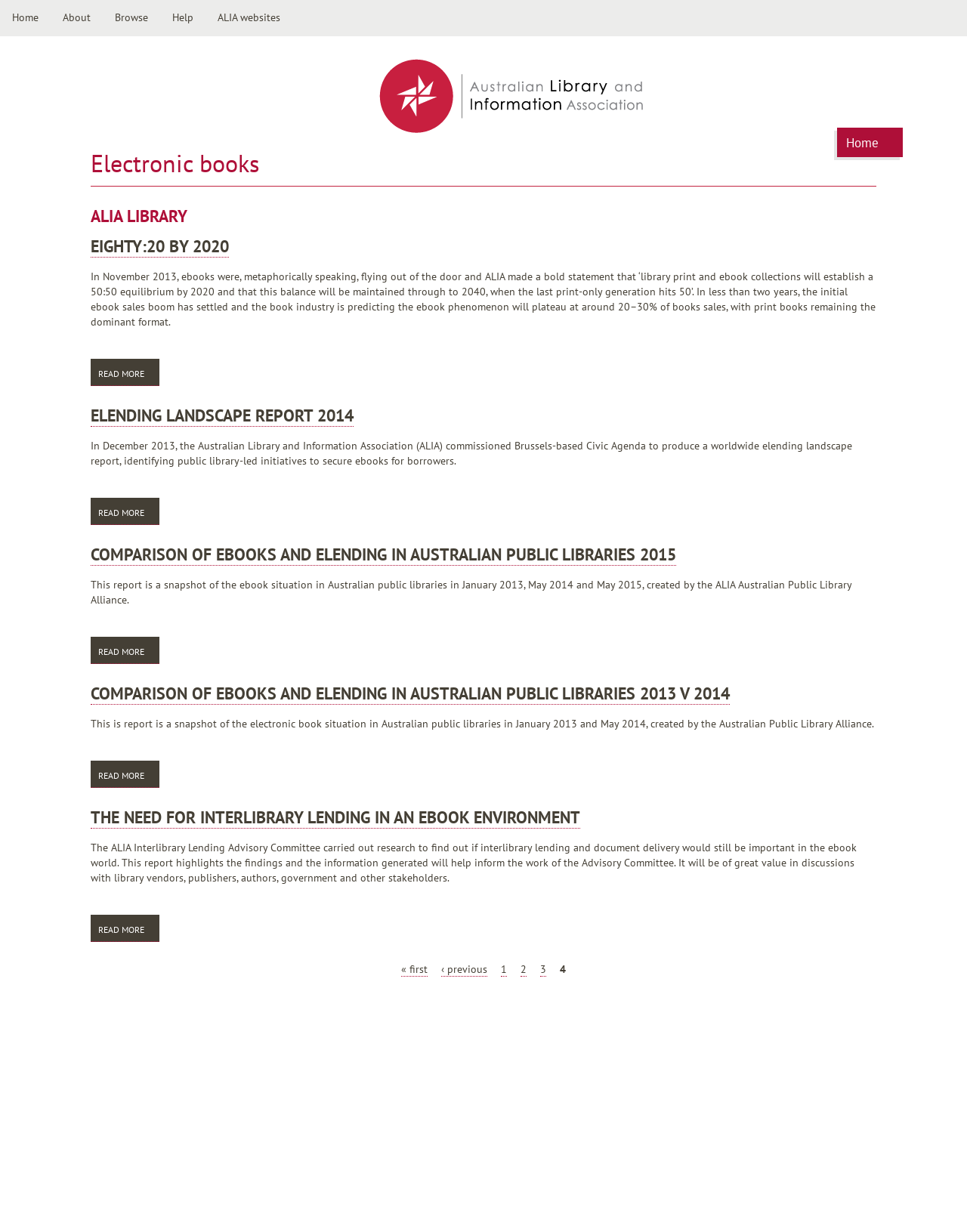Identify the bounding box coordinates of the clickable region necessary to fulfill the following instruction: "Read more about EIGHTY:20 BY 2020". The bounding box coordinates should be four float numbers between 0 and 1, i.e., [left, top, right, bottom].

[0.094, 0.291, 0.165, 0.313]